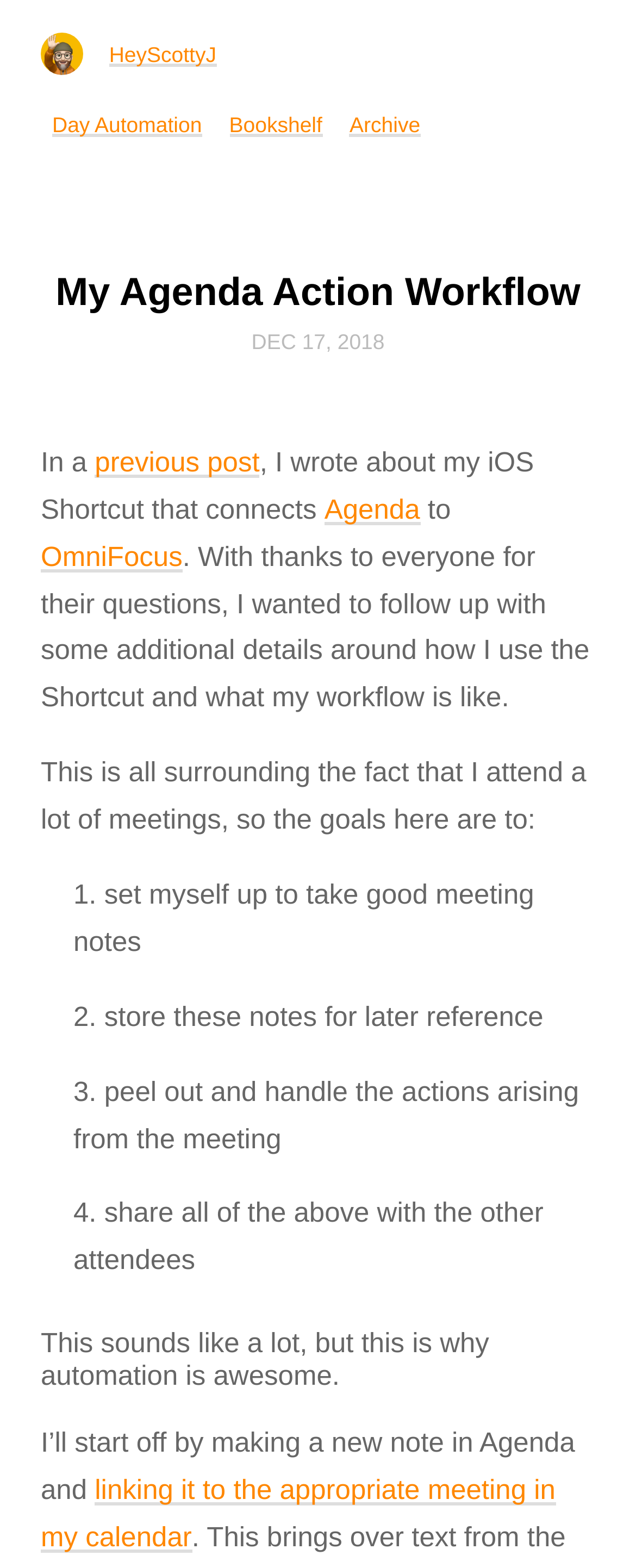Determine the bounding box coordinates for the UI element matching this description: "previous post".

[0.149, 0.285, 0.408, 0.305]